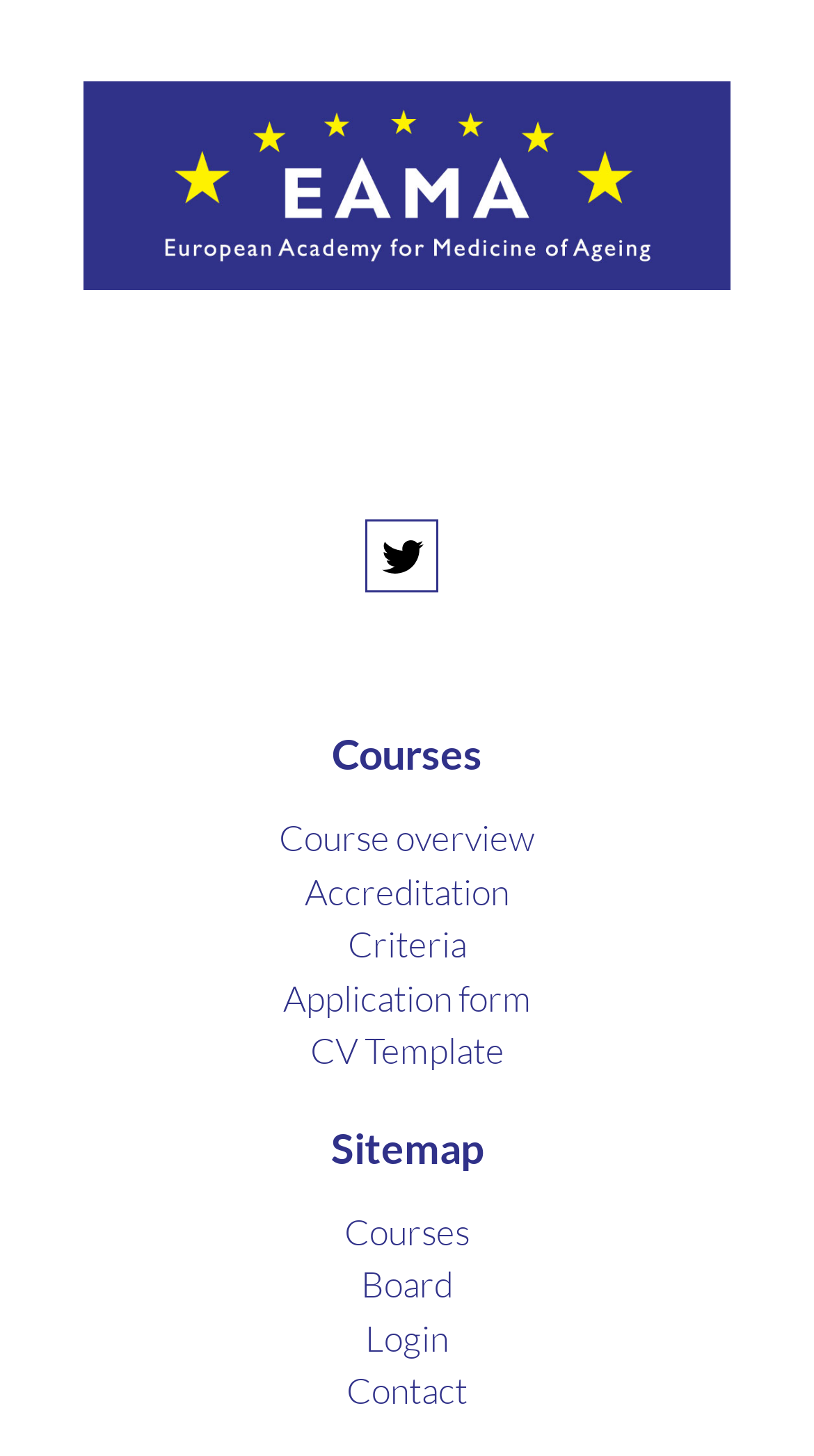Please specify the bounding box coordinates of the area that should be clicked to accomplish the following instruction: "View Sitemap". The coordinates should consist of four float numbers between 0 and 1, i.e., [left, top, right, bottom].

[0.406, 0.77, 0.594, 0.804]